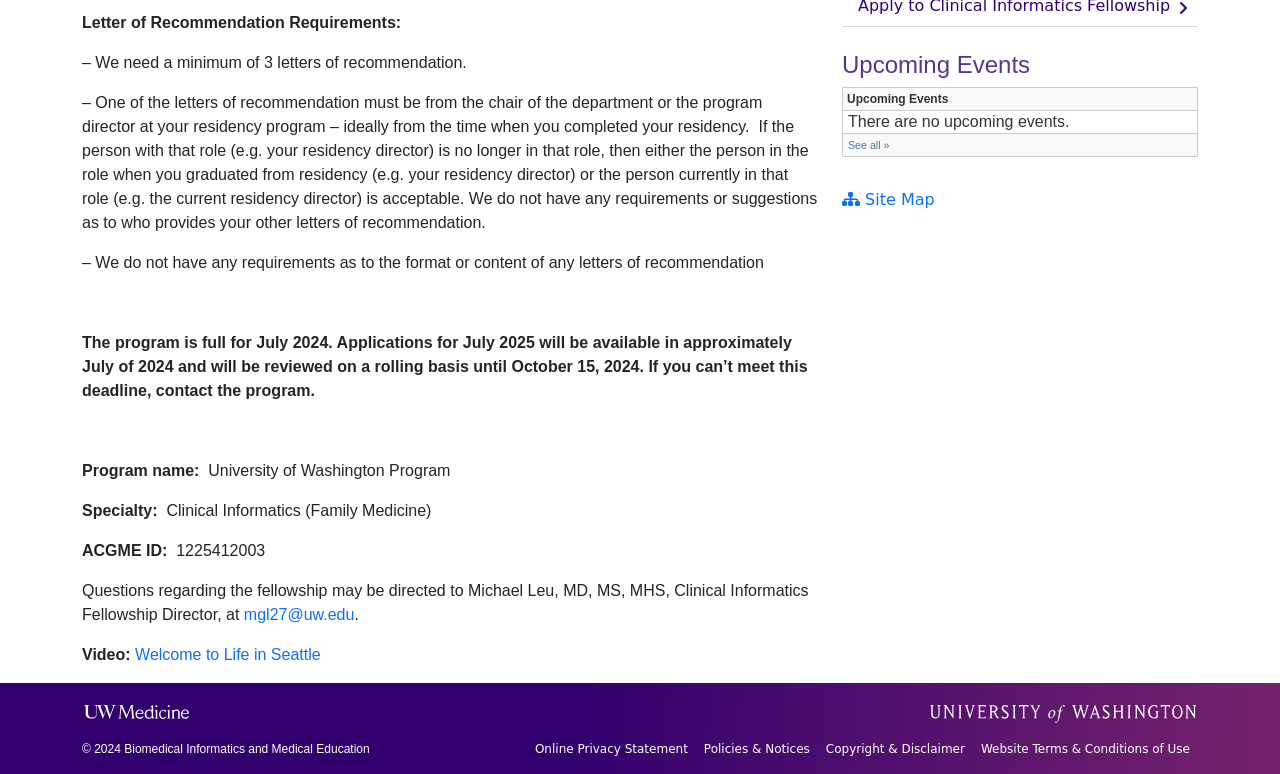Identify the bounding box coordinates for the UI element described as: "Site Map".

[0.658, 0.246, 0.73, 0.27]